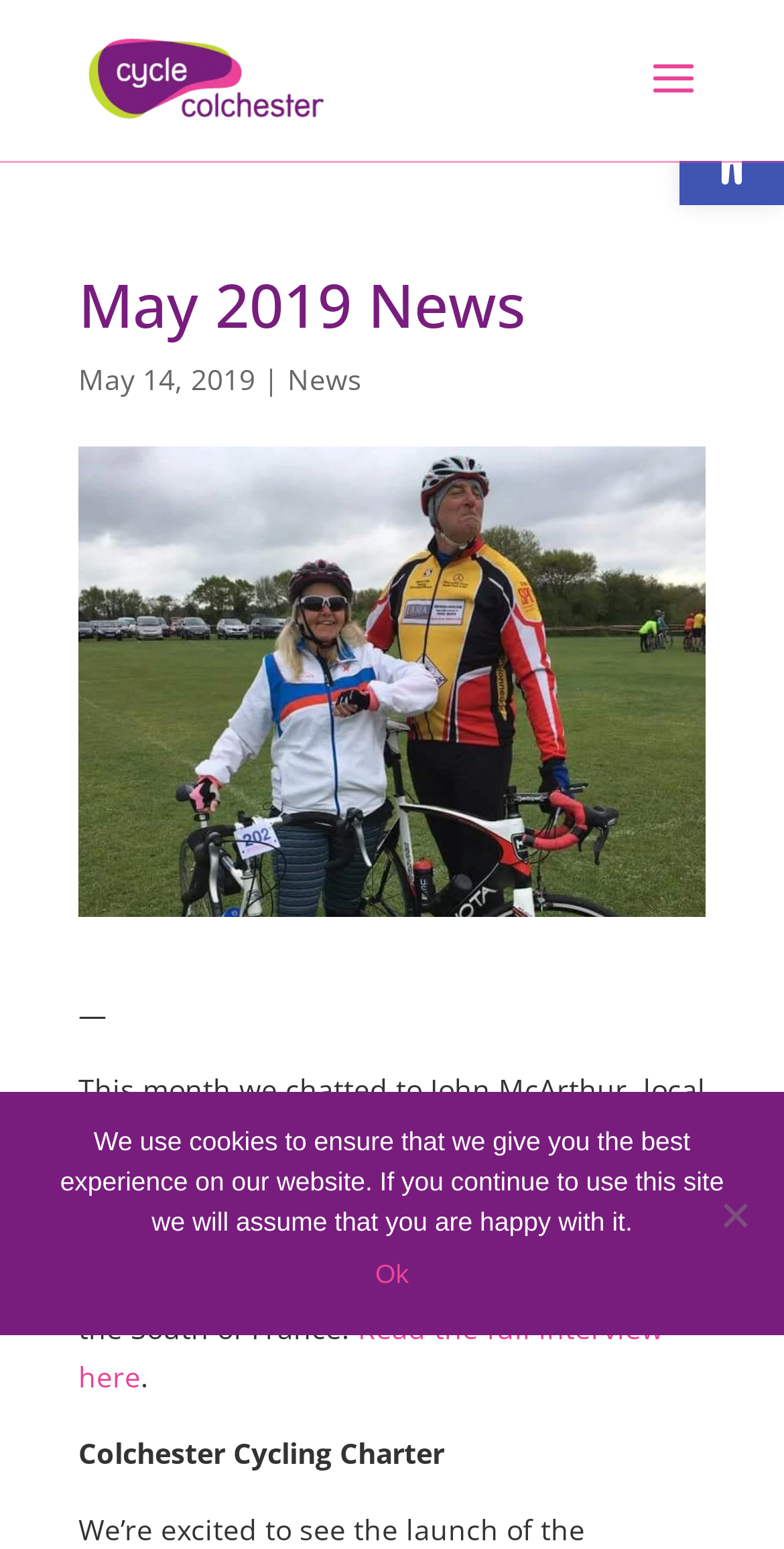What is the location where John McArthur originally came from?
Look at the image and respond with a one-word or short phrase answer.

Scotland